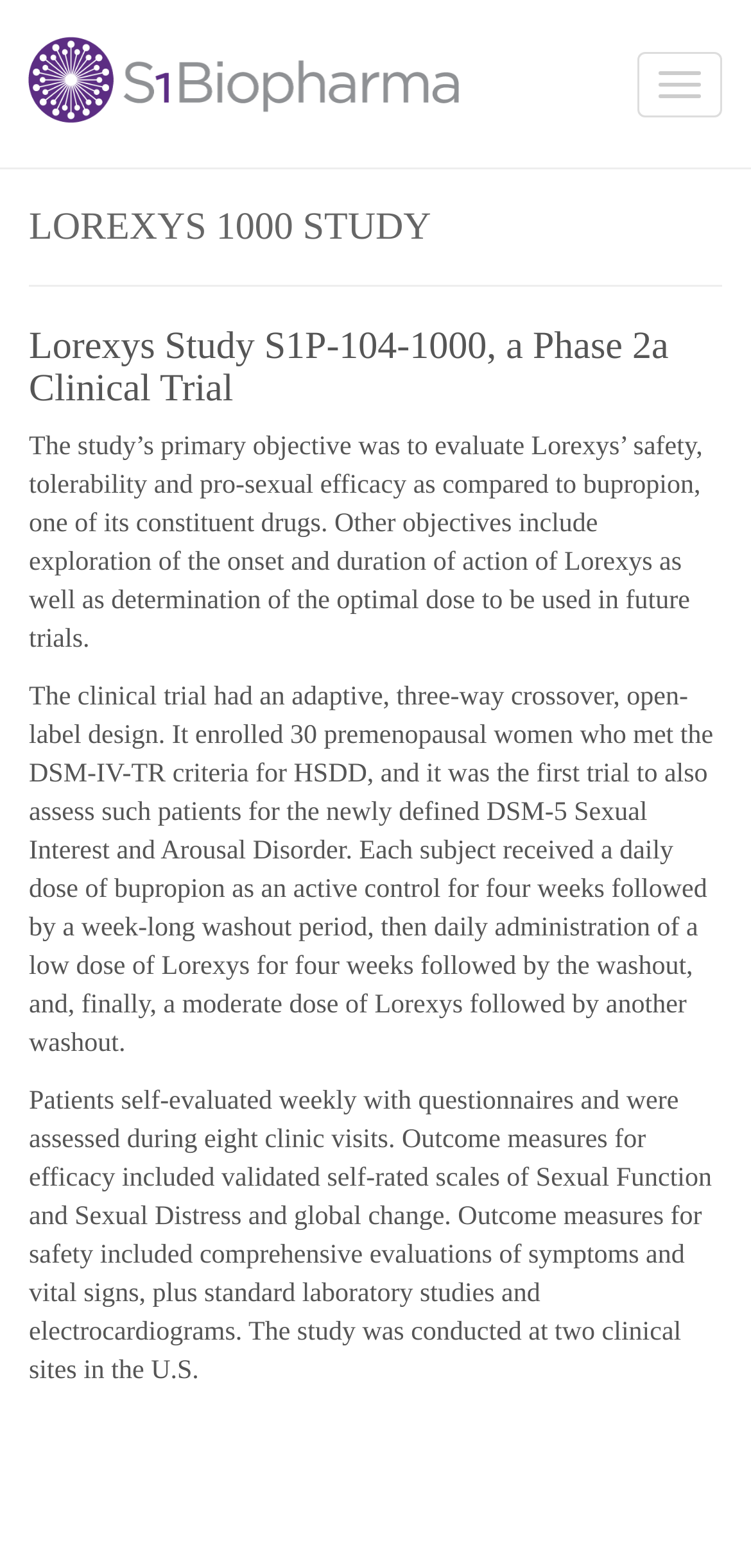Detail the features and information presented on the webpage.

The webpage is about the Lorexys Study S1P-104-1000, a Phase 2a Clinical Trial. At the top right corner, there is a button. On the top left corner, there is a link to "S1 Biopharma" accompanied by an image with the same name. 

Below the top section, there is a main article that occupies most of the page. The article starts with a header section that contains two headings. The first heading is "LOREXYS 1000 STUDY" and the second heading is "Lorexys Study S1P-104-1000, a Phase 2a Clinical Trial". 

Following the headings, there are three paragraphs of text that describe the study's objectives, design, and methodology. The first paragraph explains the primary objective of the study, which is to evaluate Lorexys' safety, tolerability, and pro-sexual efficacy compared to bupropion. The second paragraph describes the clinical trial's design, including the enrollment of 30 premenopausal women and the administration of different doses of Lorexys and bupropion. The third paragraph outlines the outcome measures for efficacy and safety, including self-evaluated questionnaires, clinic visits, and laboratory studies.